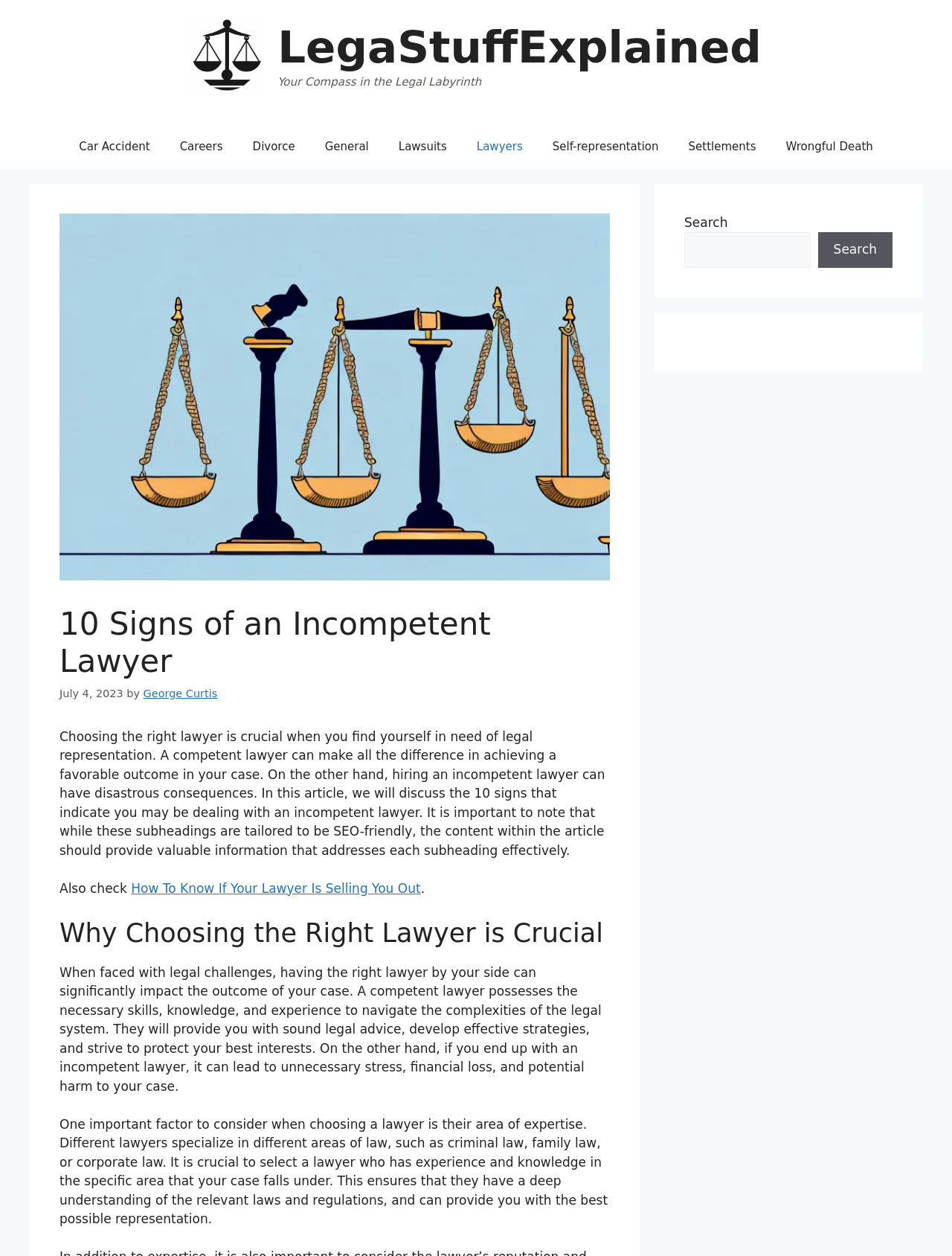Determine the bounding box coordinates for the region that must be clicked to execute the following instruction: "Read the article '10 Signs of an Incompetent Lawyer'".

[0.062, 0.482, 0.641, 0.542]